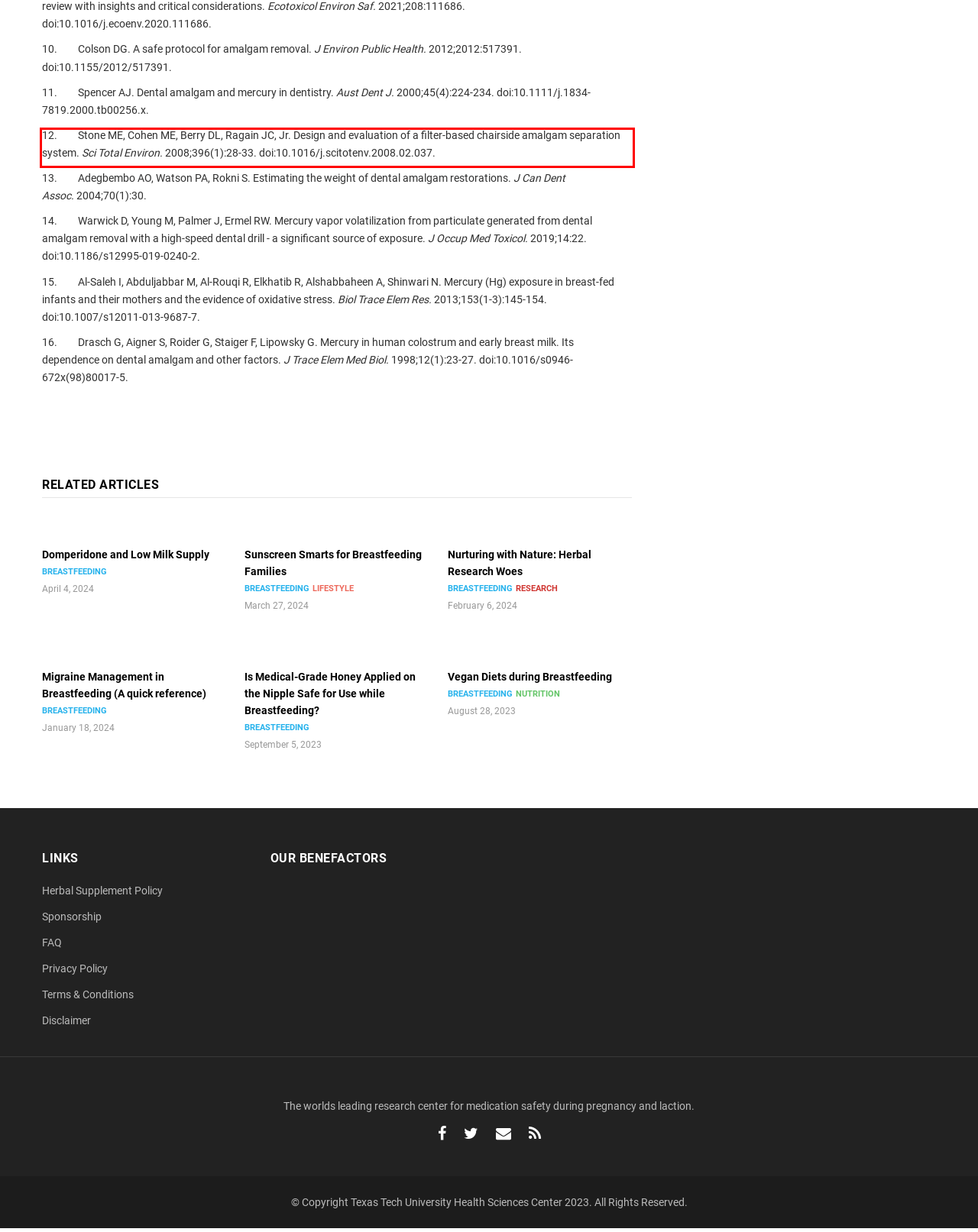Analyze the screenshot of the webpage that features a red bounding box and recognize the text content enclosed within this red bounding box.

12. Stone ME, Cohen ME, Berry DL, Ragain JC, Jr. Design and evaluation of a filter-based chairside amalgam separation system. Sci Total Environ. 2008;396(1):28-33. doi:10.1016/j.scitotenv.2008.02.037.